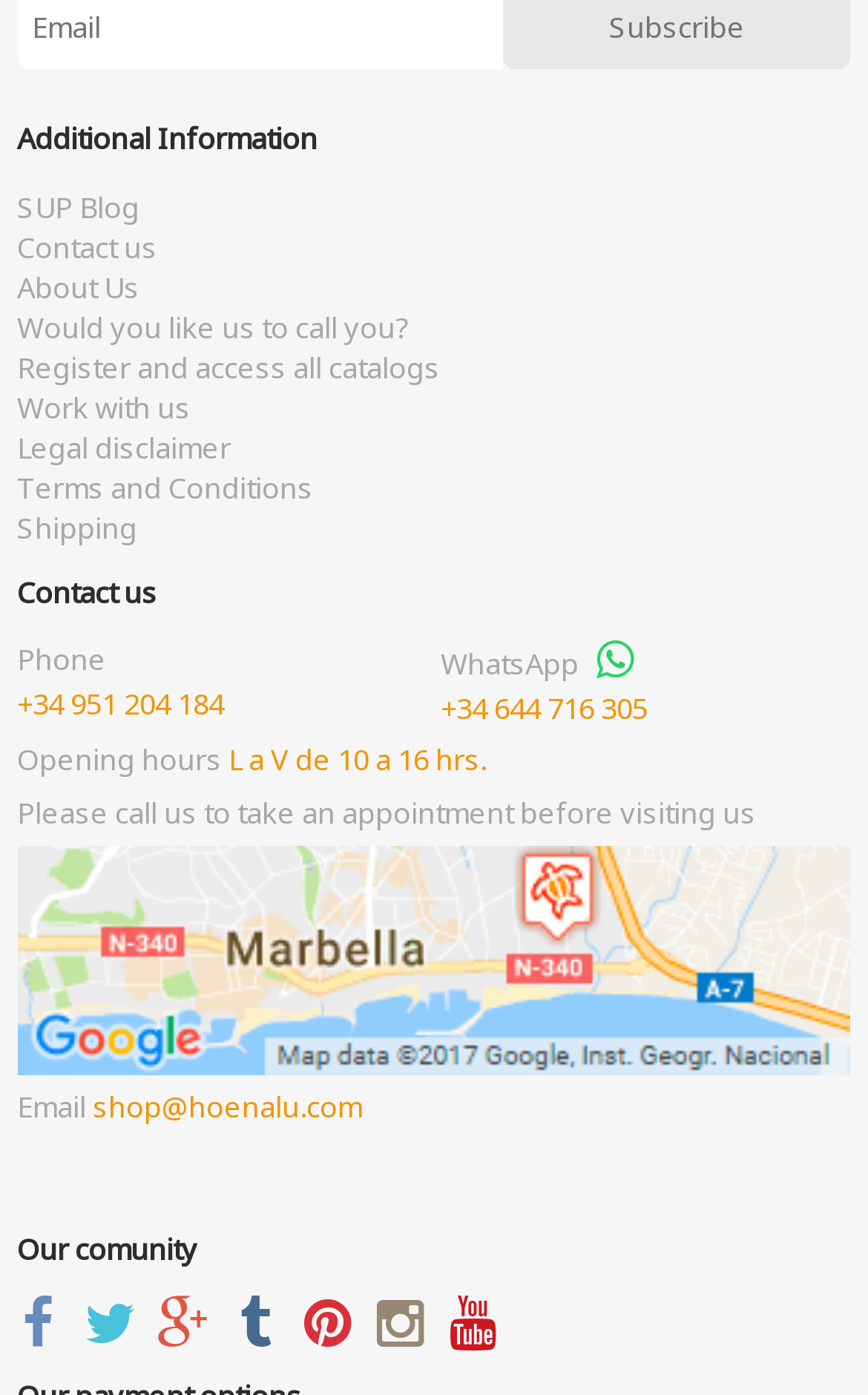What is the phone number to contact HoeNalu?
Please use the image to provide an in-depth answer to the question.

The phone number can be found in the 'Contact us' section, where it is listed as '+34 951 204 184'.